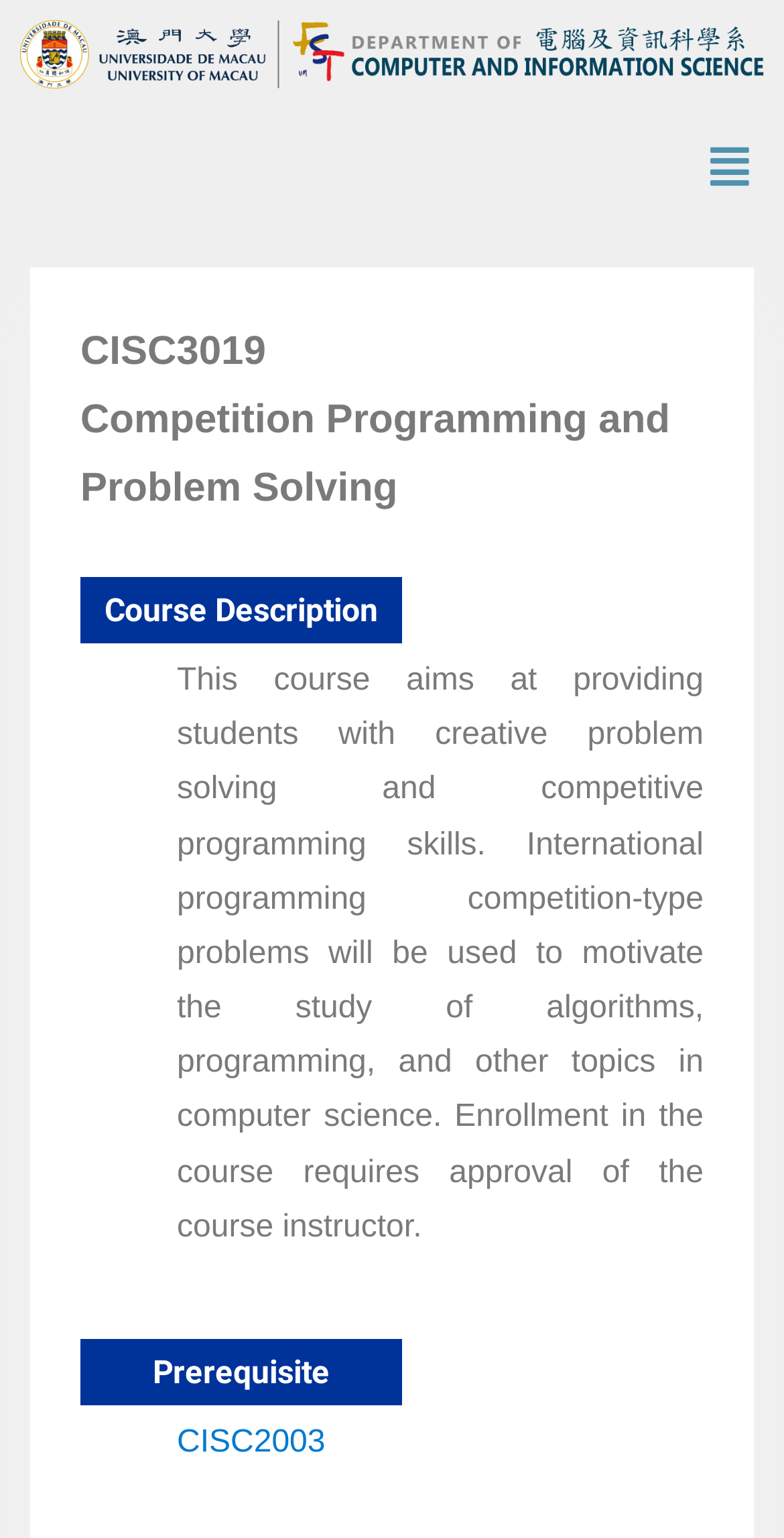Provide the bounding box coordinates of the HTML element this sentence describes: "Menu". The bounding box coordinates consist of four float numbers between 0 and 1, i.e., [left, top, right, bottom].

[0.886, 0.084, 0.974, 0.134]